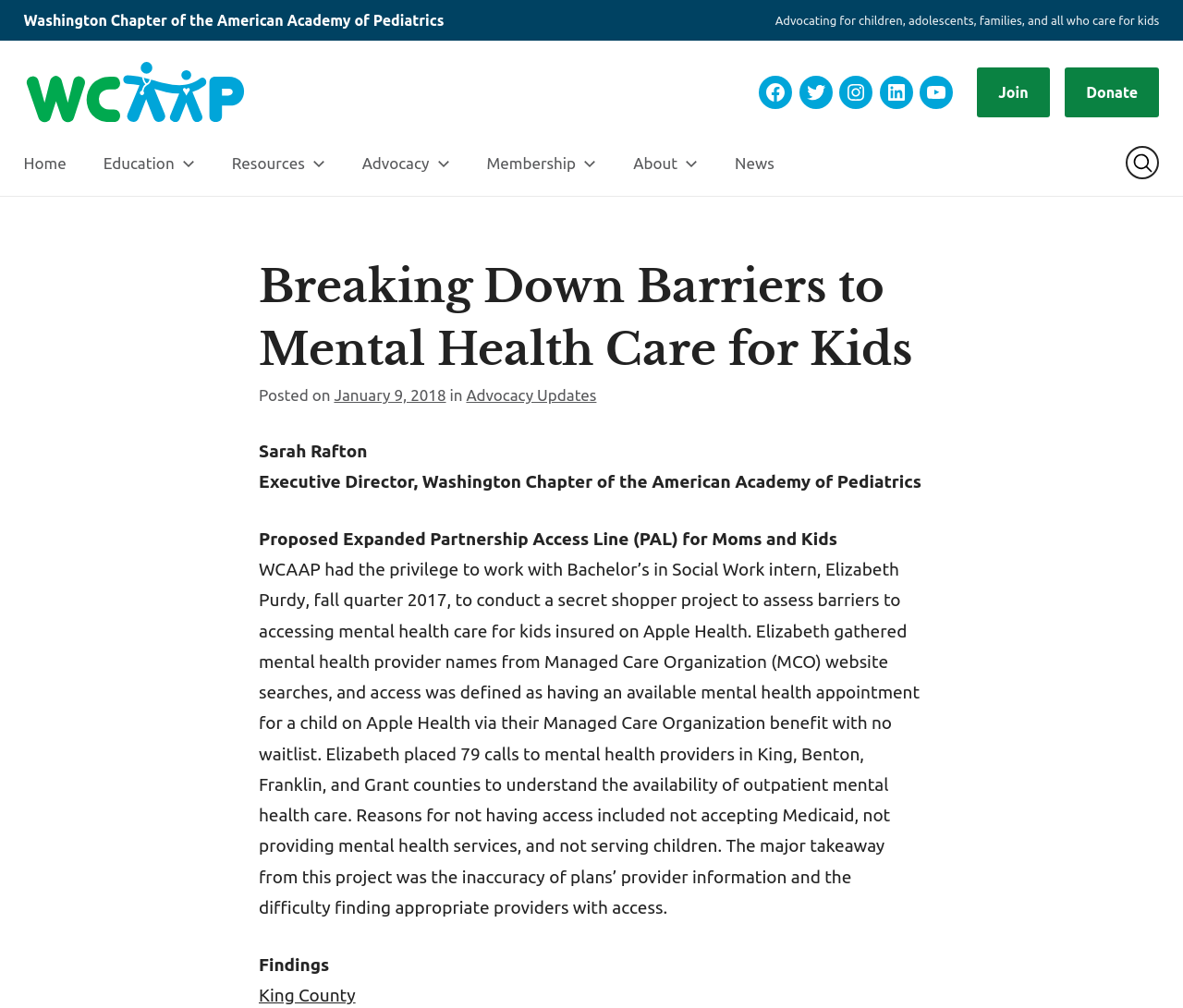Can you determine the bounding box coordinates of the area that needs to be clicked to fulfill the following instruction: "Follow WCAAP on Facebook"?

[0.642, 0.075, 0.67, 0.108]